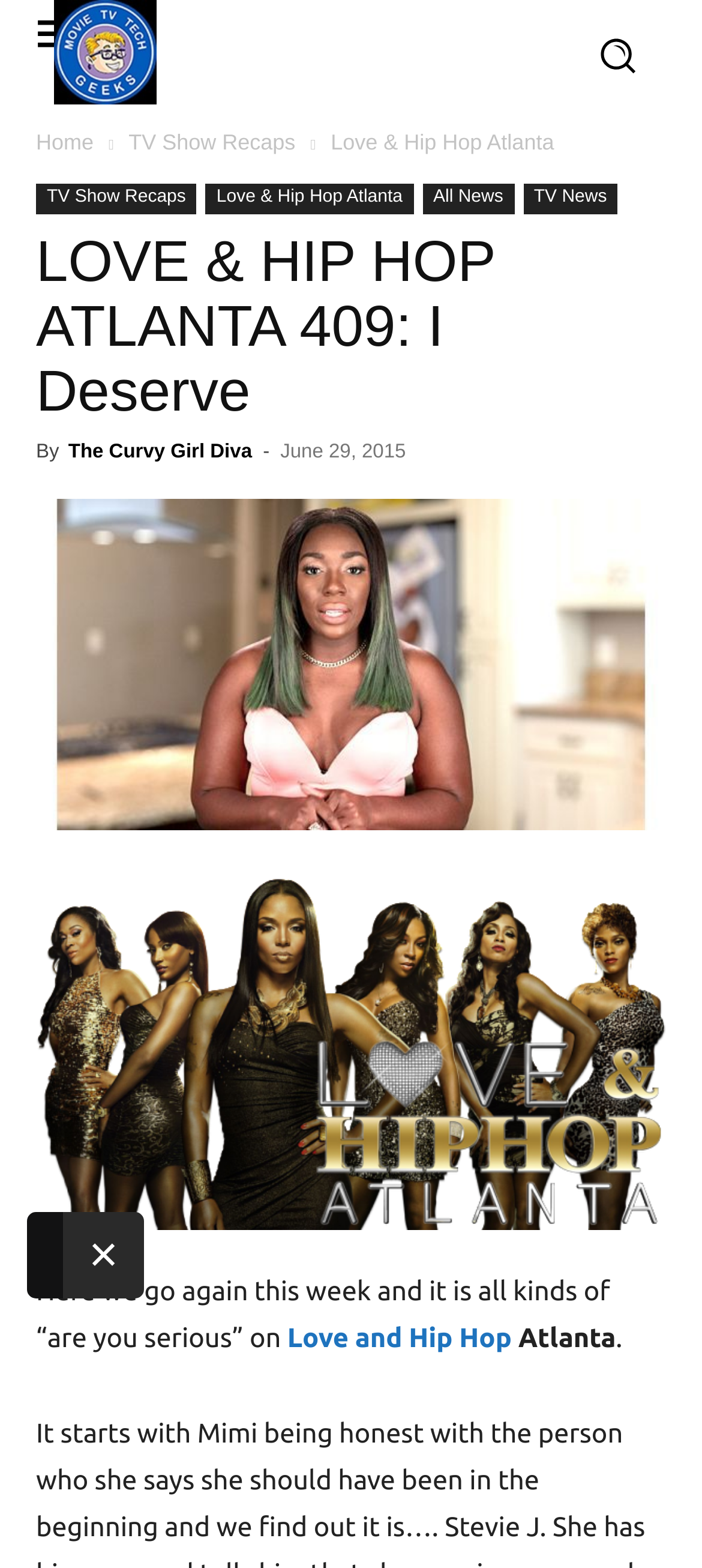Find and specify the bounding box coordinates that correspond to the clickable region for the instruction: "Click the 'TV Show Recaps' link".

[0.183, 0.083, 0.421, 0.099]